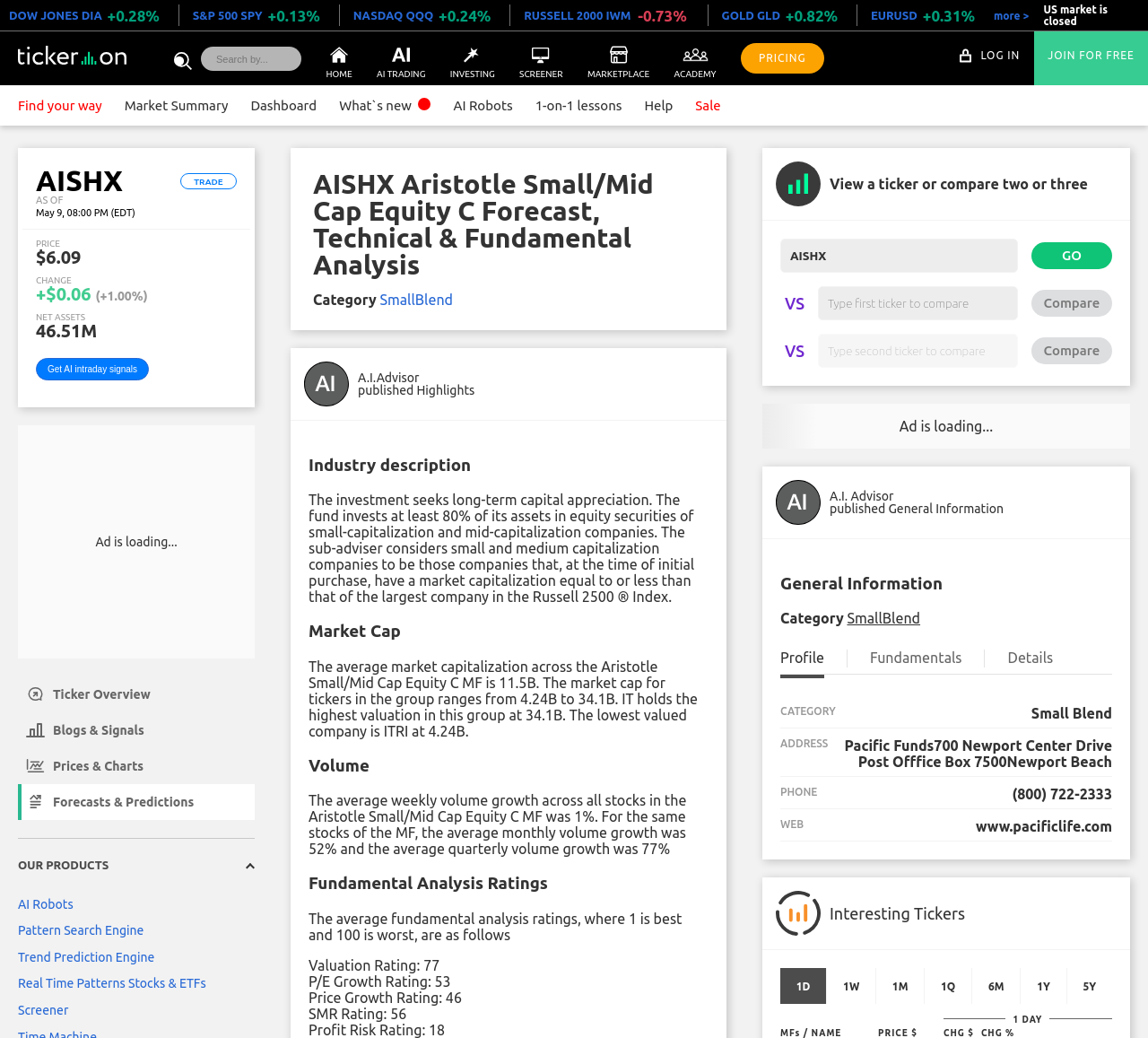Show the bounding box coordinates of the element that should be clicked to complete the task: "Click on the 'DOW JONES DIA' link".

[0.008, 0.009, 0.089, 0.021]